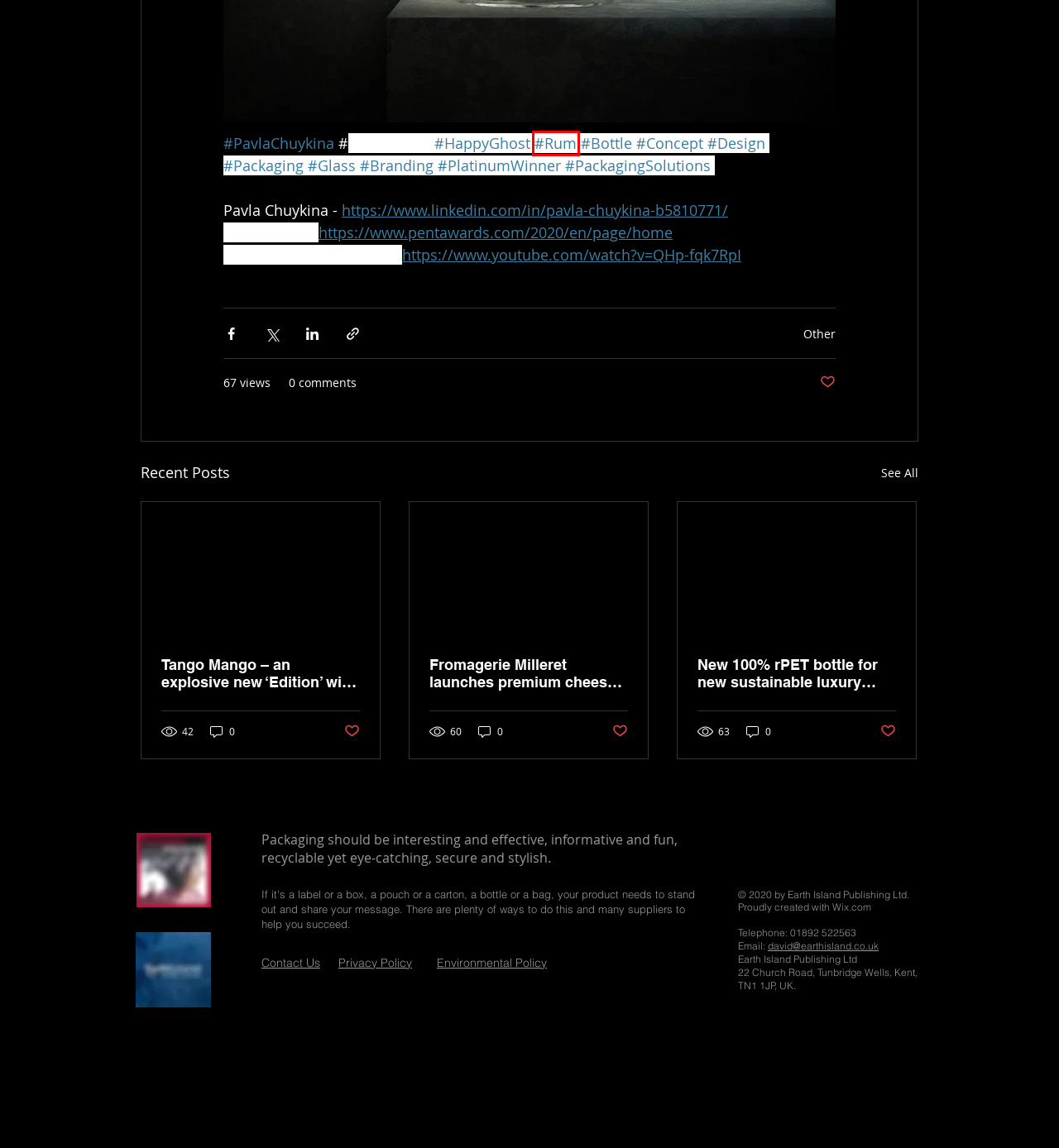Given a webpage screenshot featuring a red rectangle around a UI element, please determine the best description for the new webpage that appears after the element within the bounding box is clicked. The options are:
A. #HappyGhost
B. Environmental Policy | Packaging Solutions
C. New 100% rPET bottle for new sustainable luxury water brand
D. #Bottle
E. #Concept
F. #Rum
G. #Glass
H. #Packaging

F